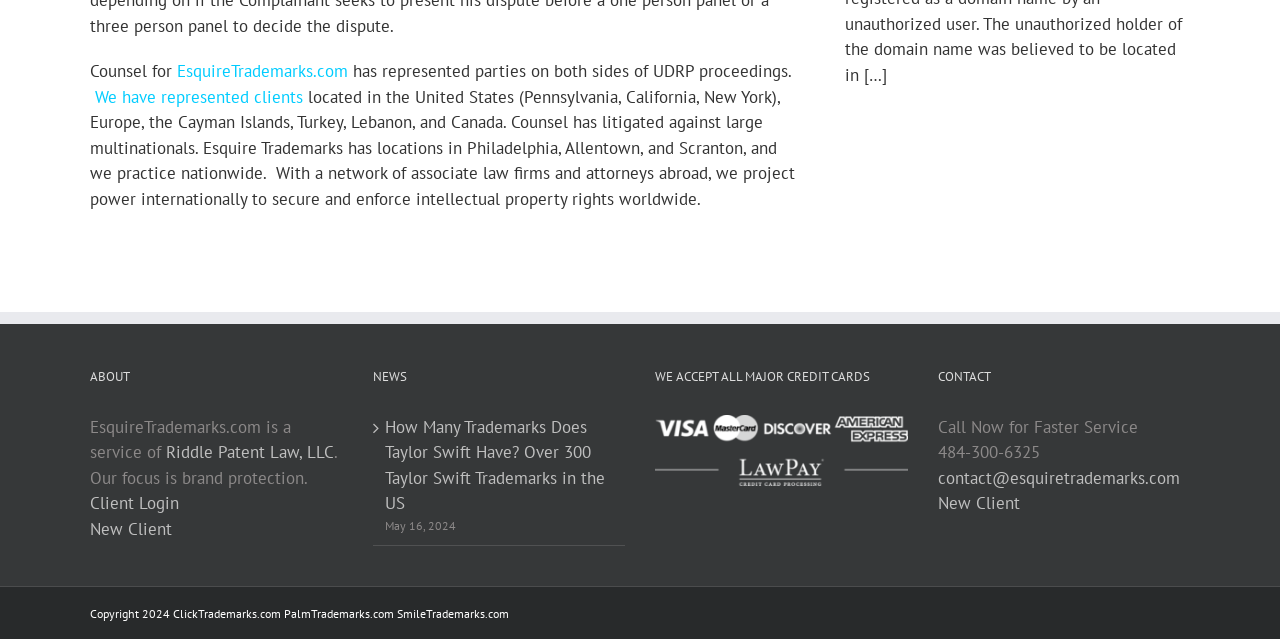Predict the bounding box of the UI element that fits this description: "We have represented clients".

[0.074, 0.134, 0.237, 0.169]